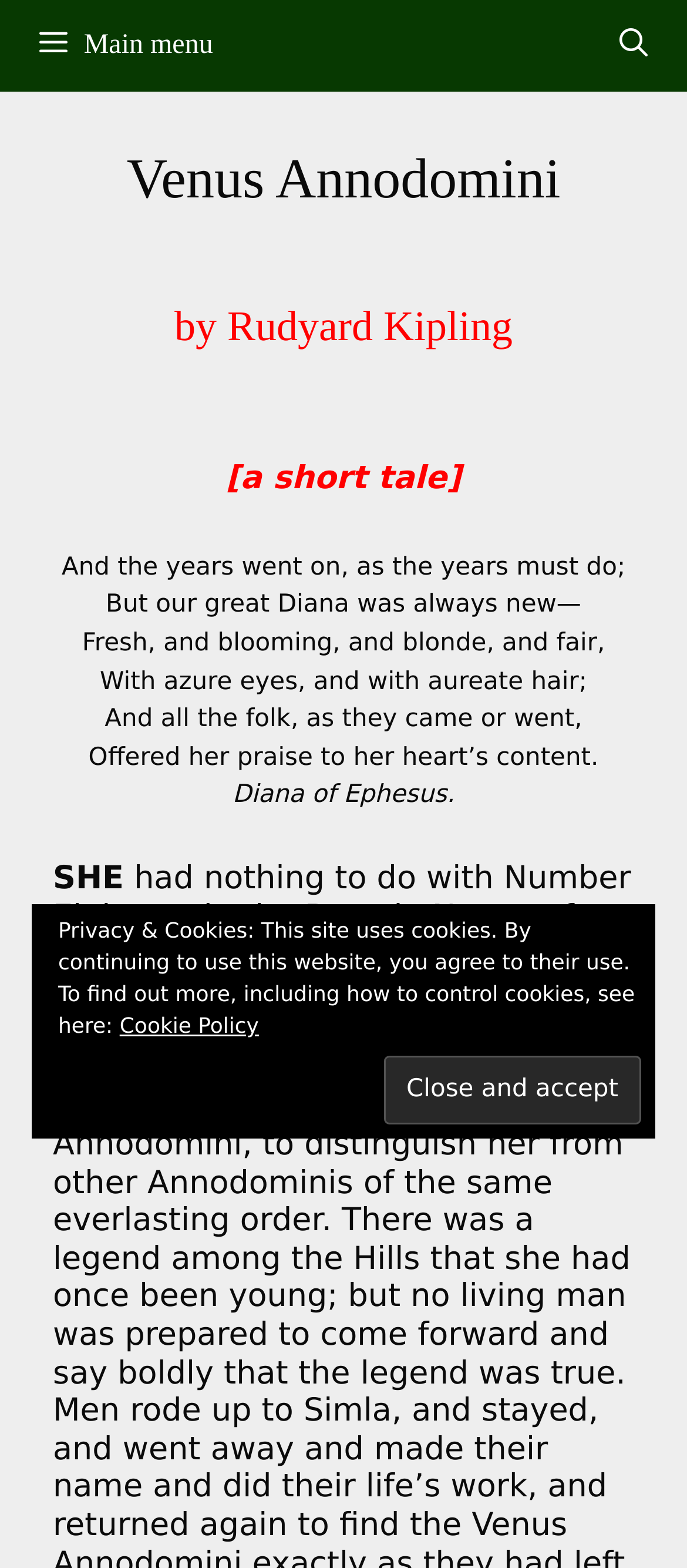Respond with a single word or phrase to the following question: What is the name of the poem?

Venus Annodomini